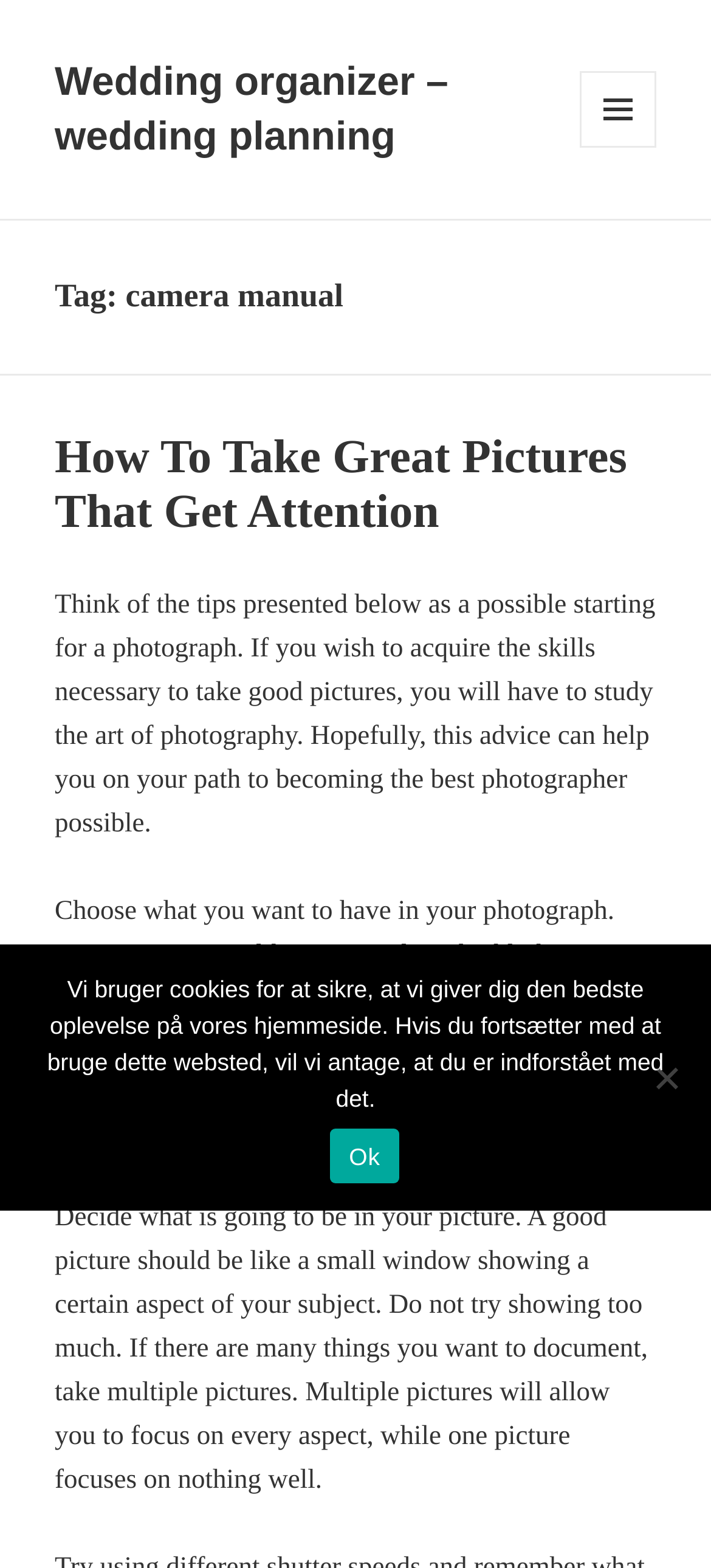Provide a one-word or one-phrase answer to the question:
What is the purpose of the article?

to provide photography tips